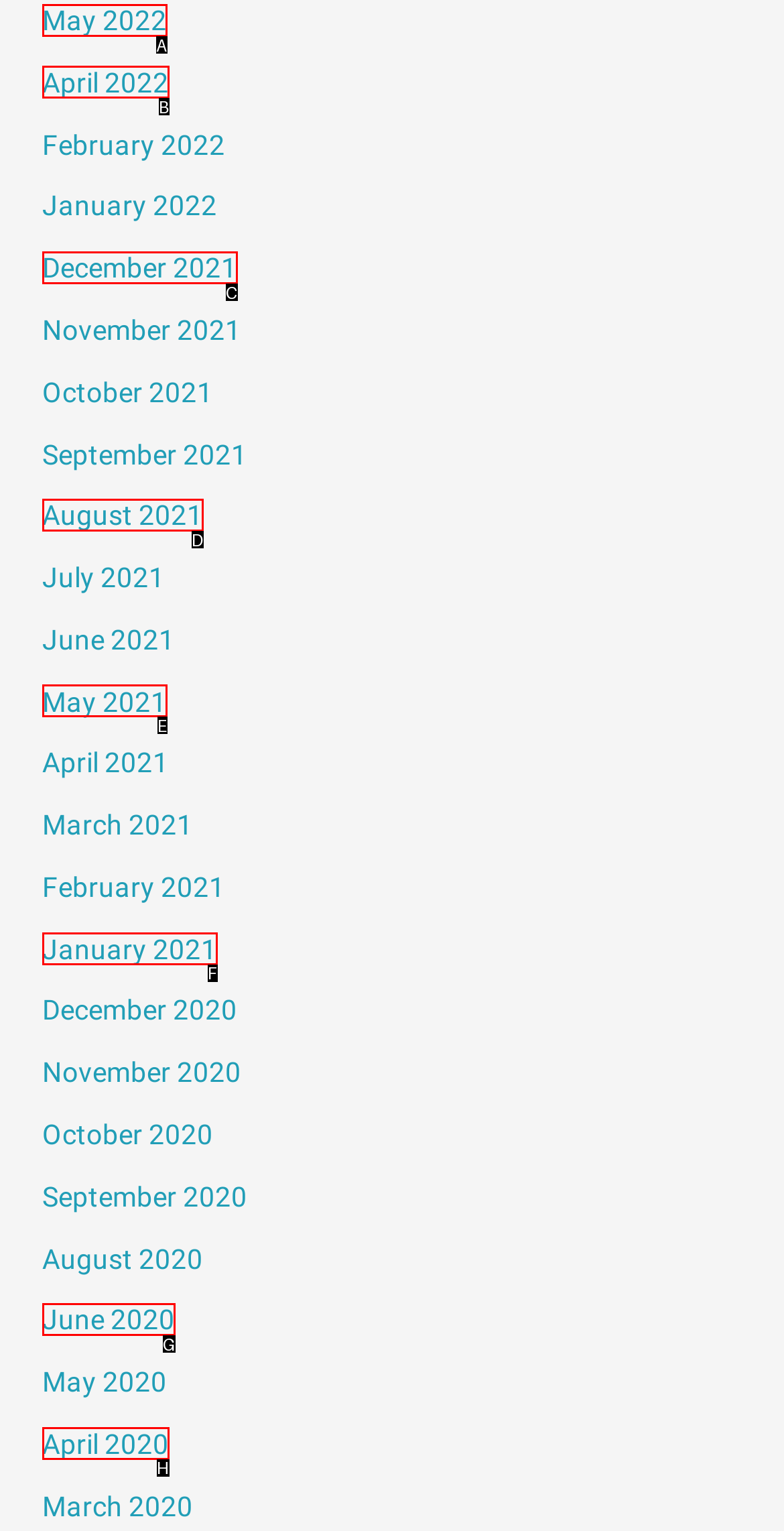What letter corresponds to the UI element to complete this task: view May 2022
Answer directly with the letter.

A